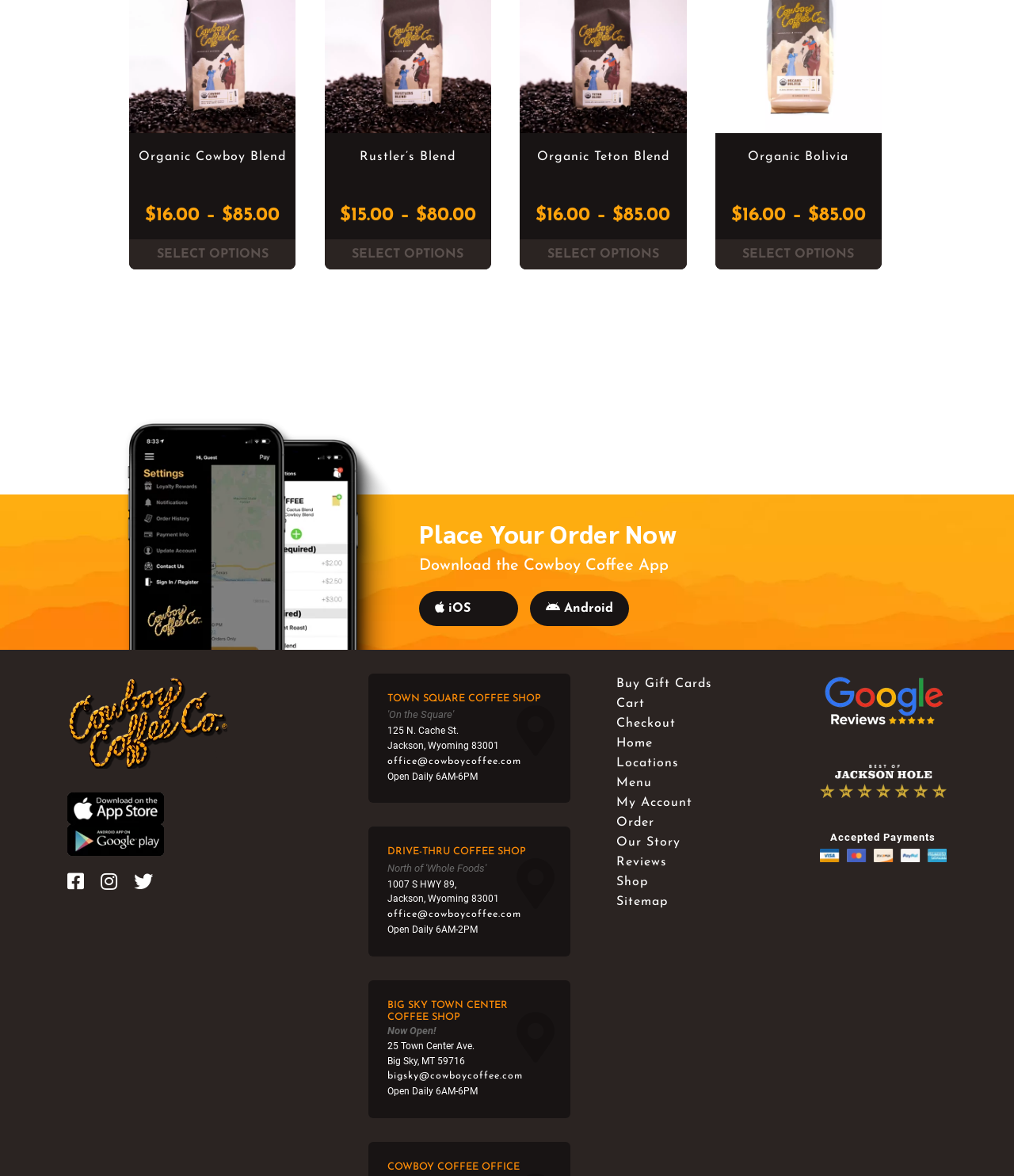Please respond to the question using a single word or phrase:
What are the accepted payment methods?

Accepted Forms of Payment